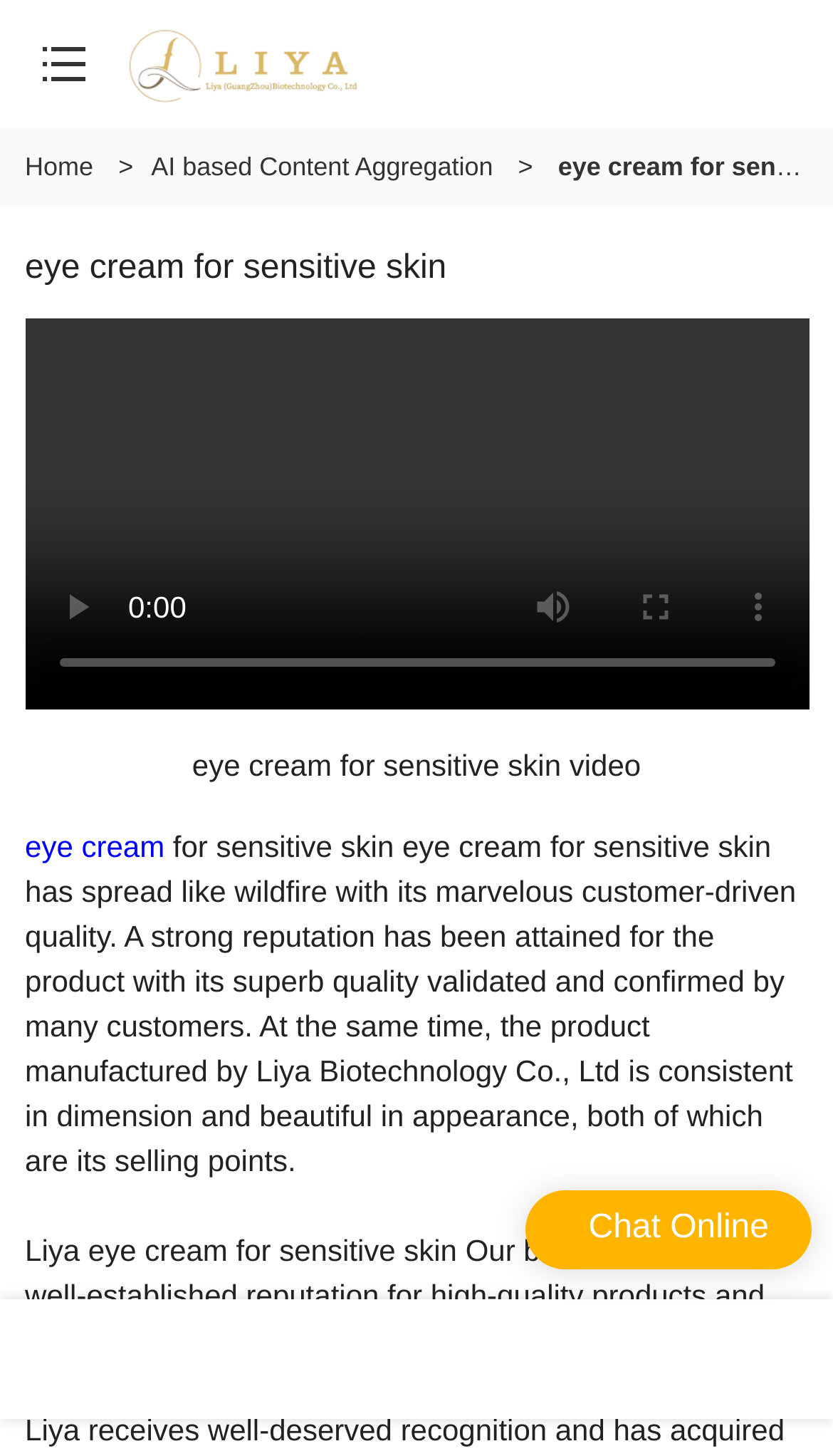Extract the primary heading text from the webpage.

eye cream for sensitive skin